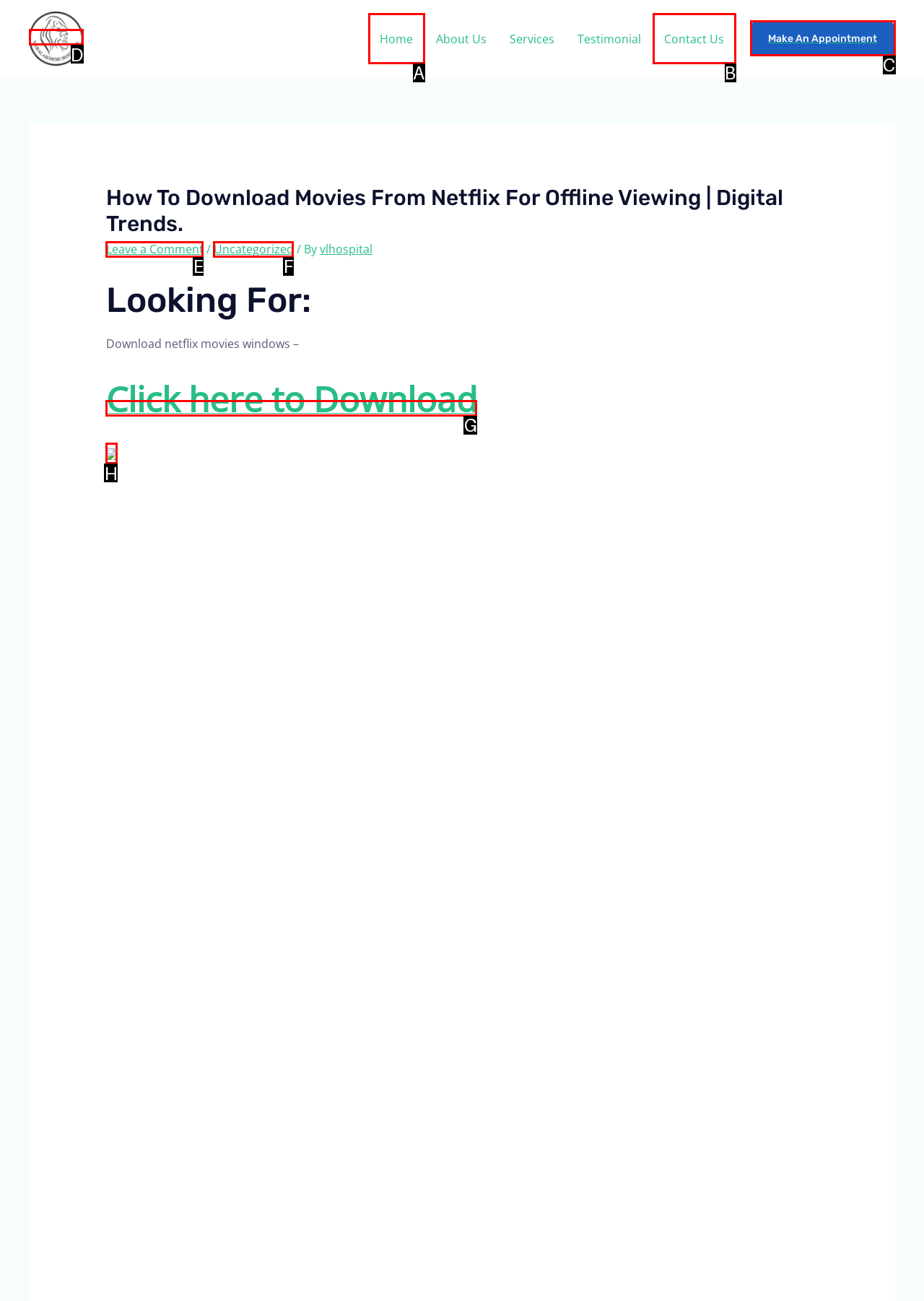Find the correct option to complete this instruction: Make an appointment. Reply with the corresponding letter.

C